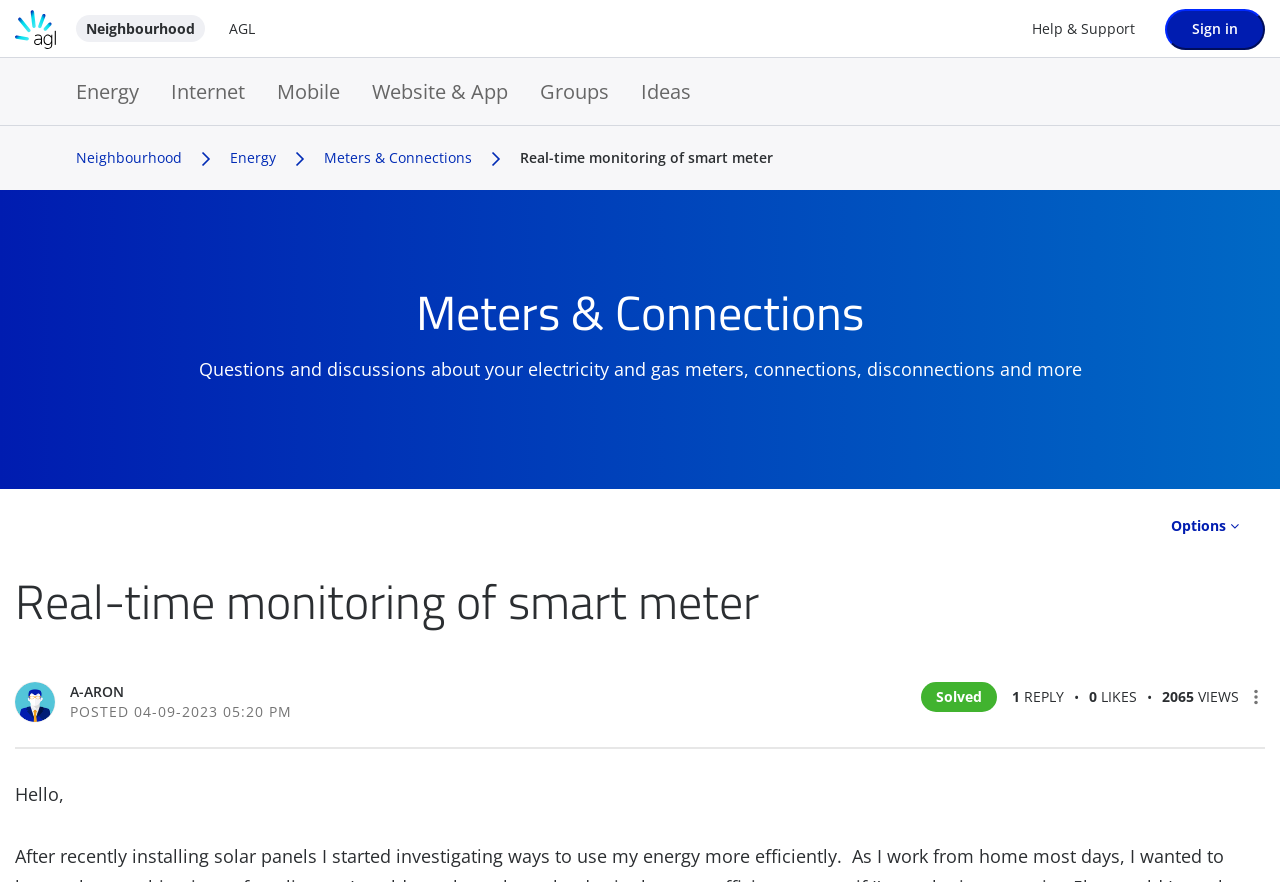Please identify the bounding box coordinates of the clickable region that I should interact with to perform the following instruction: "View the 'Neighbourhood' page". The coordinates should be expressed as four float numbers between 0 and 1, i.e., [left, top, right, bottom].

[0.059, 0.017, 0.16, 0.048]